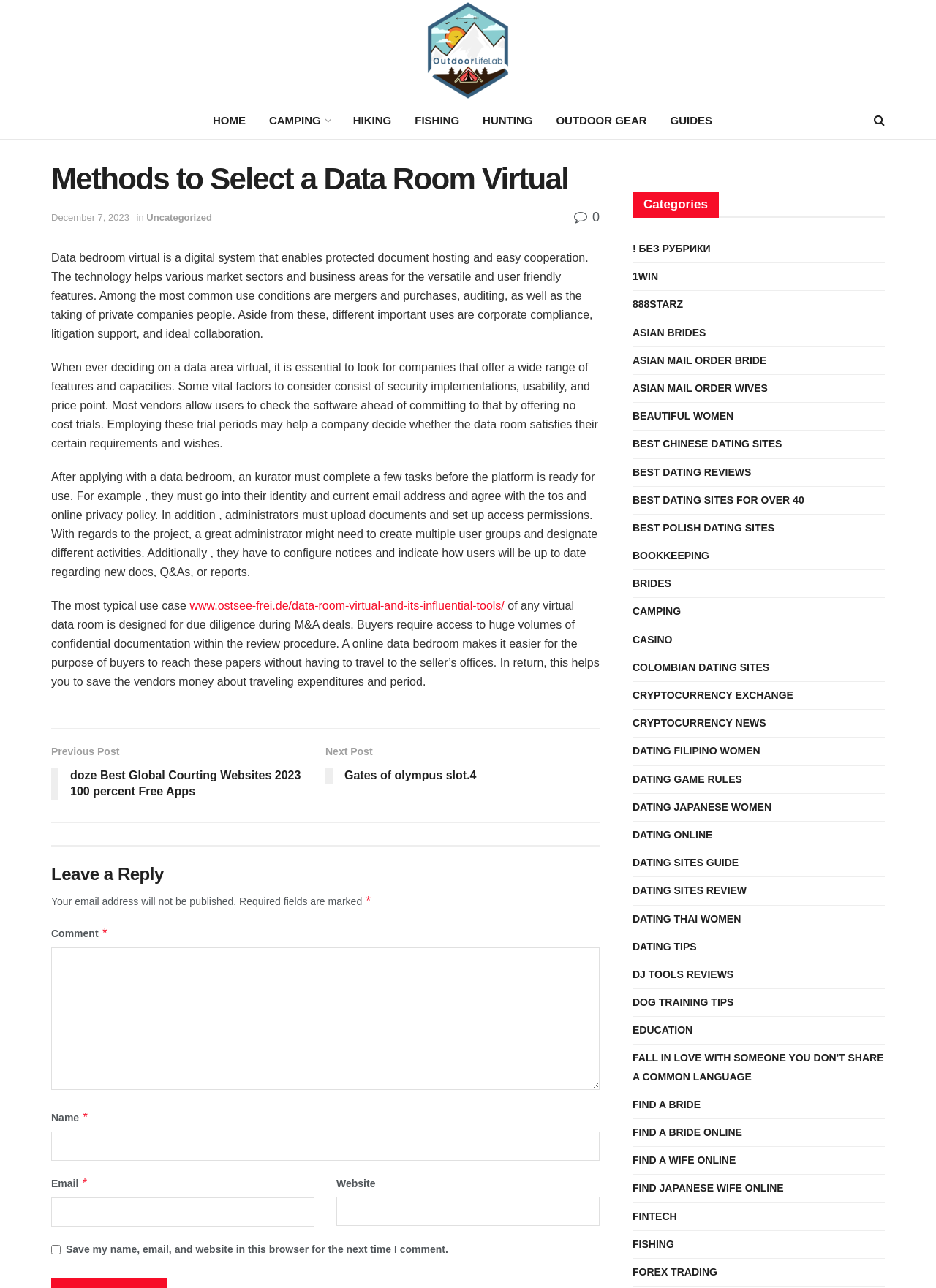Please find and report the primary heading text from the webpage.

Methods to Select a Data Room Virtual